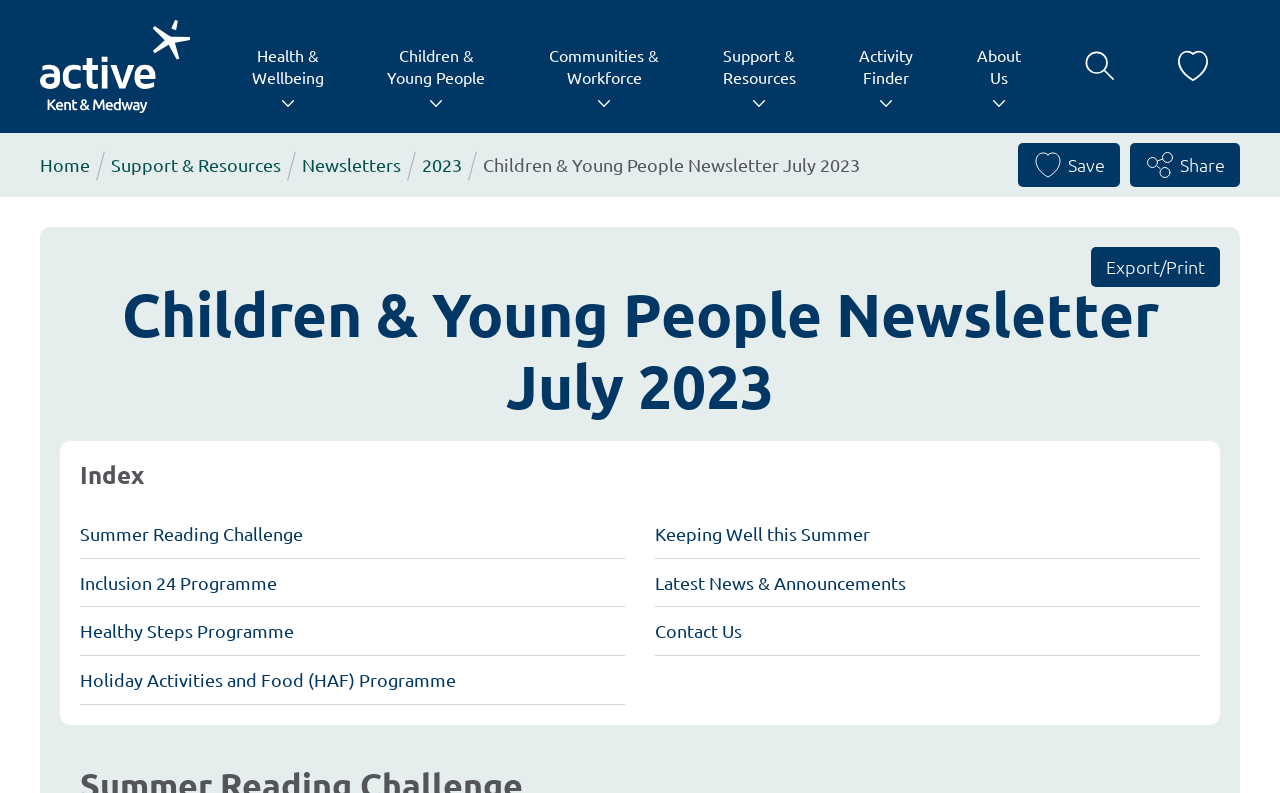What is the primary navigation menu?
Look at the image and provide a detailed response to the question.

I found the primary navigation menu by looking at the top of the webpage, where I saw a series of links with popup menus, including 'Health & Wellbeing', 'Children & Young People', and others.